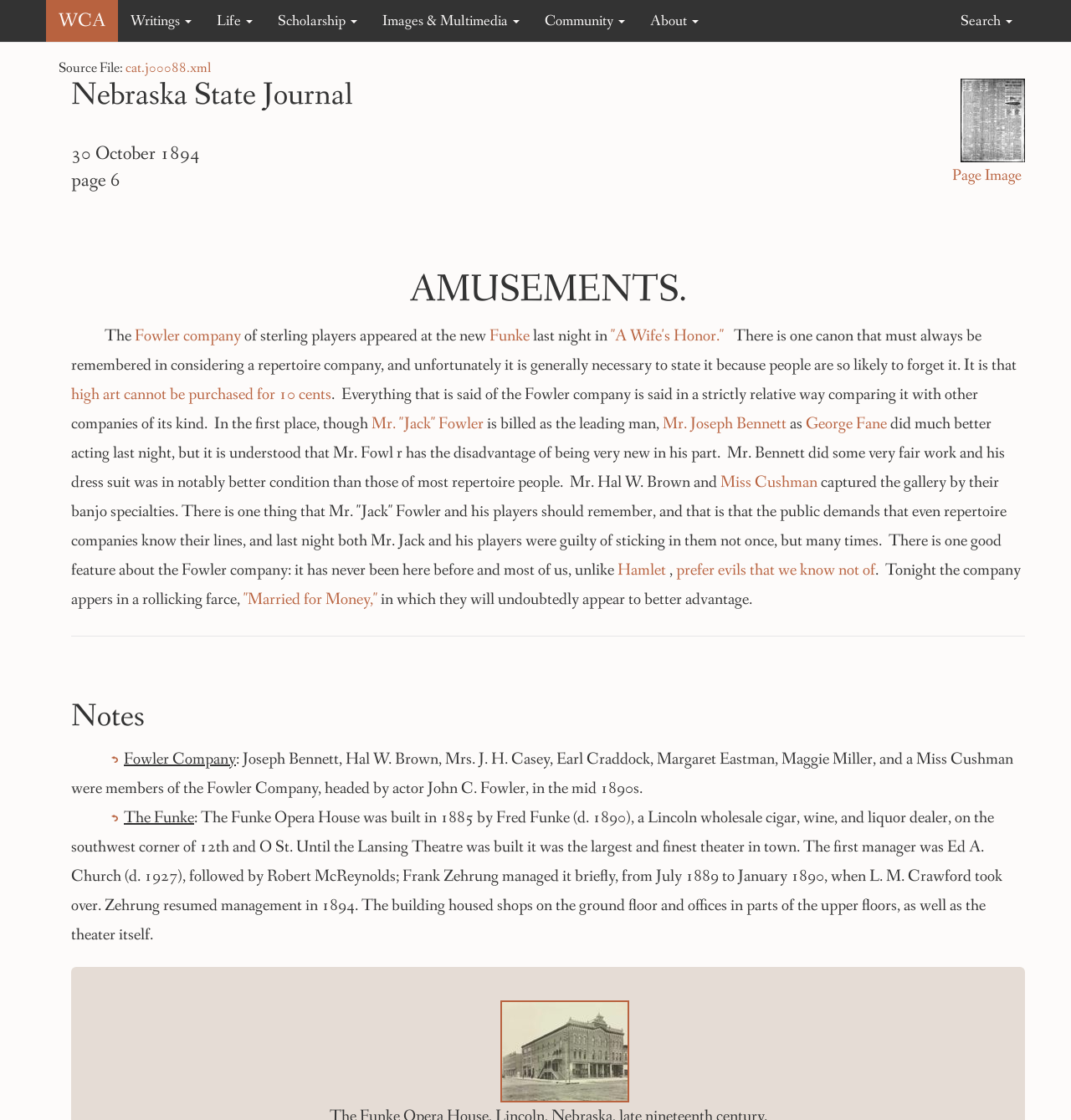Who is the author of the article?
Provide a short answer using one word or a brief phrase based on the image.

Not mentioned